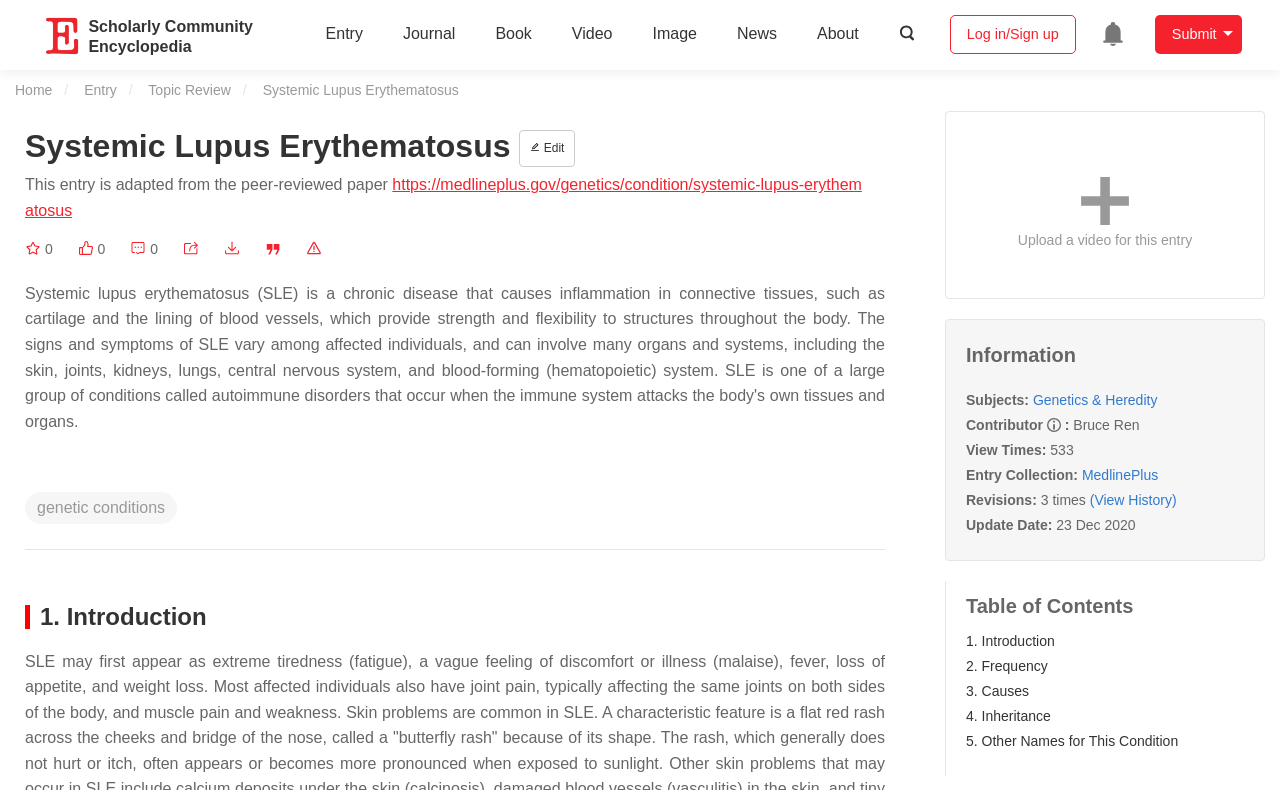Please find the bounding box coordinates of the element that needs to be clicked to perform the following instruction: "Like the entry". The bounding box coordinates should be four float numbers between 0 and 1, represented as [left, top, right, bottom].

[0.061, 0.302, 0.082, 0.33]